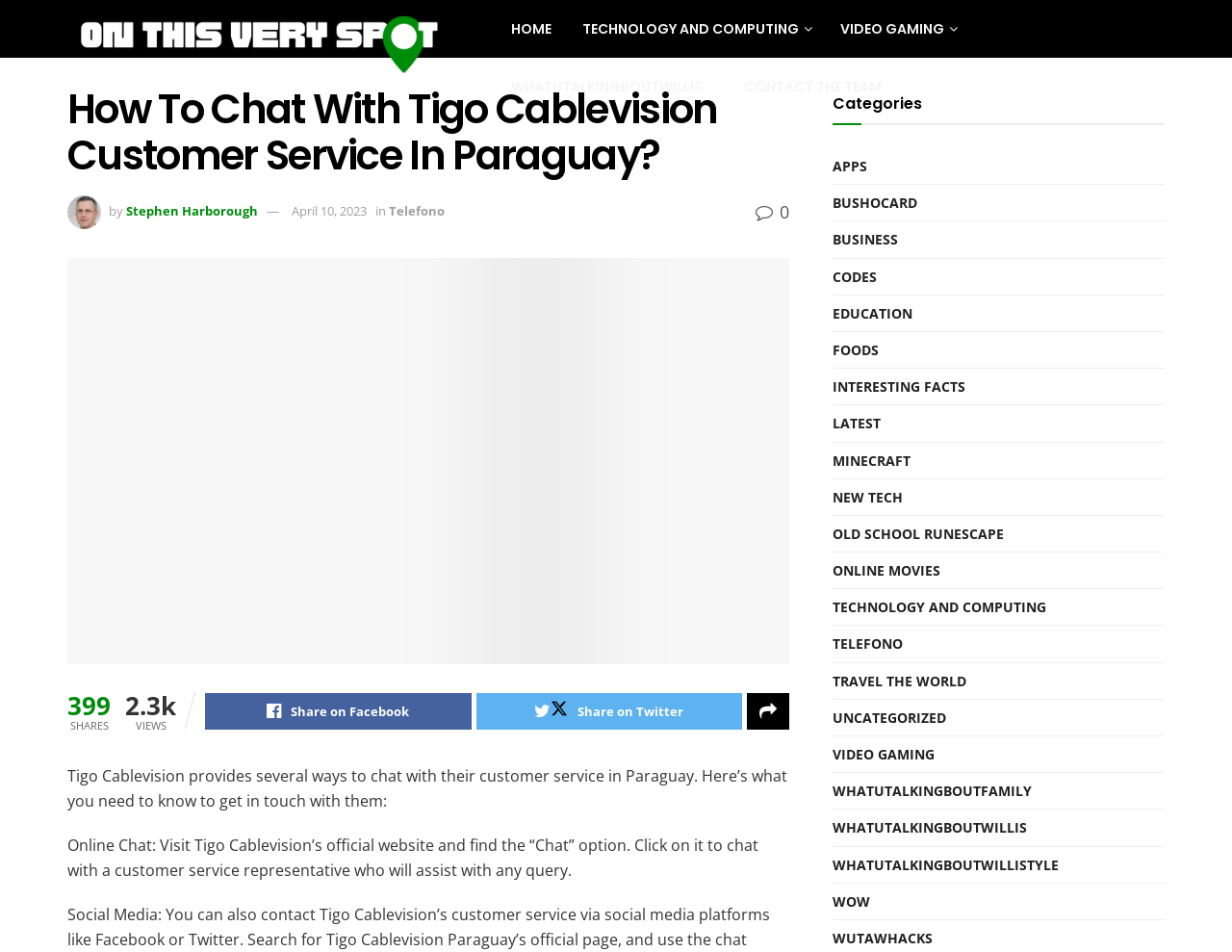Reply to the question with a brief word or phrase: What is the name of the author of this article?

Stephen Harborough